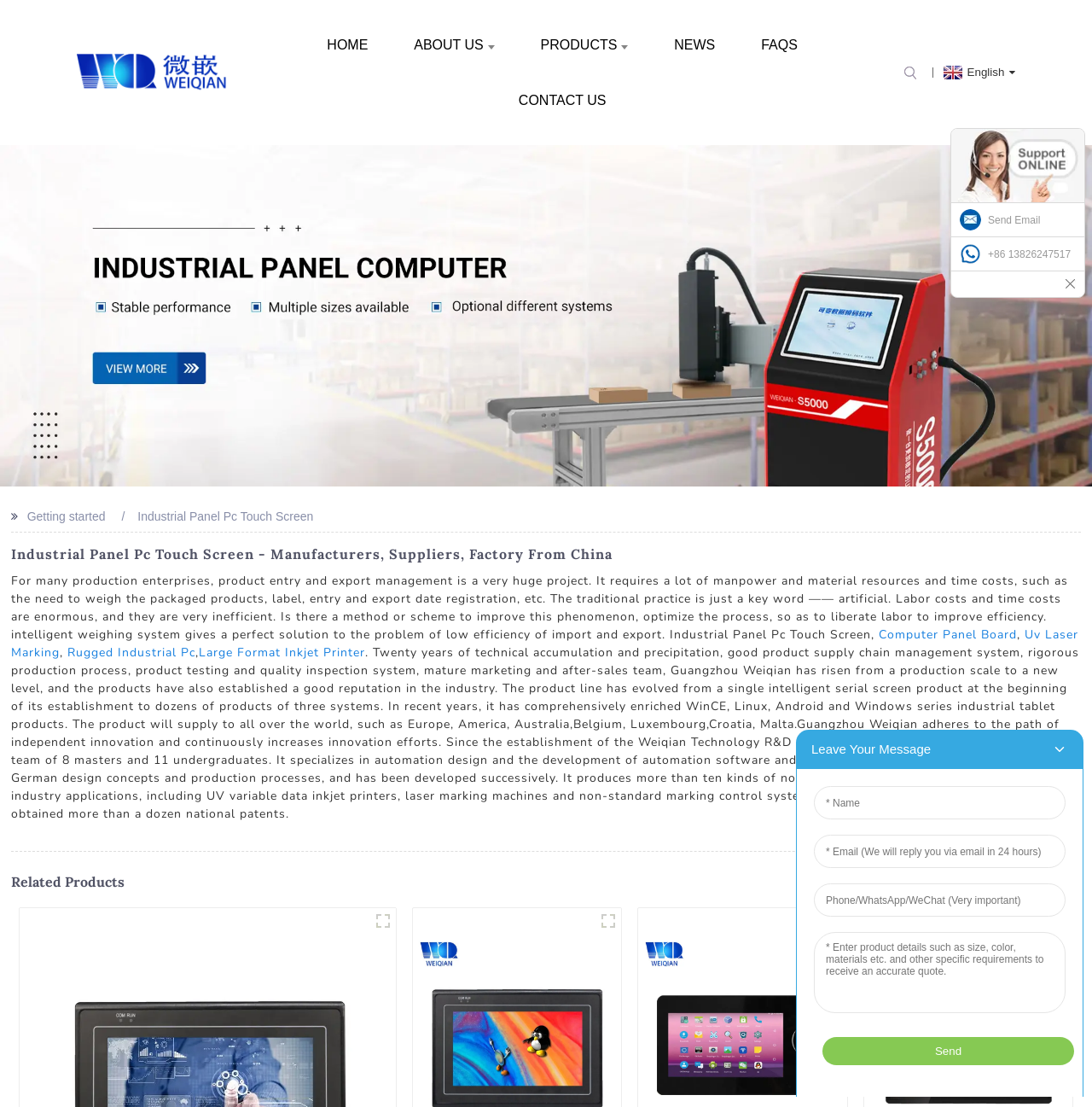What is the purpose of the intelligent weighing system?
Using the details from the image, give an elaborate explanation to answer the question.

The purpose of the intelligent weighing system can be inferred from the content of the webpage. The system is described as a solution to the problem of low efficiency in import and export management, suggesting that its purpose is to improve efficiency.